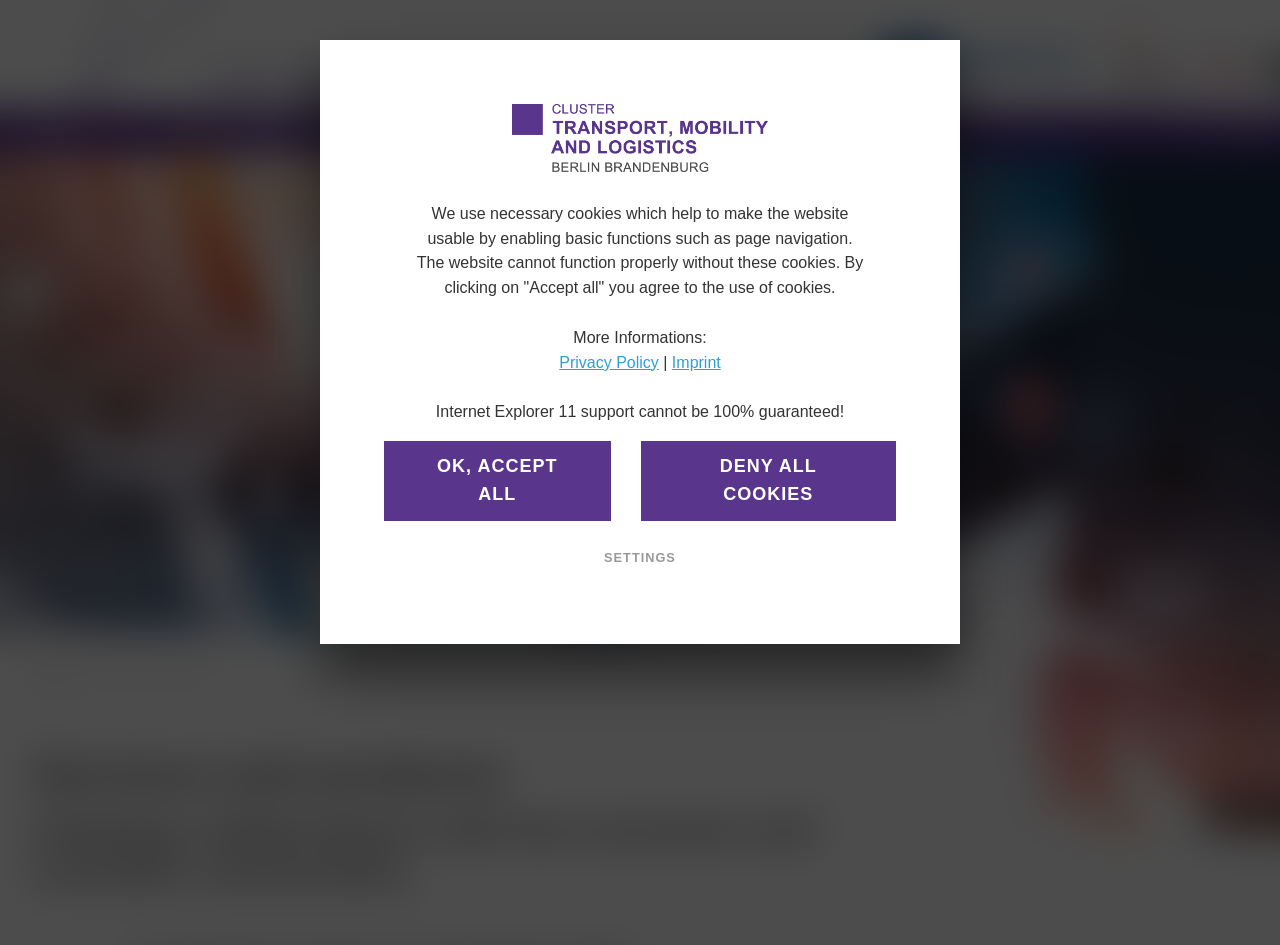Look at the image and give a detailed response to the following question: What is the name of the cluster?

The name of the cluster can be found in the site header, which is 'Cluster Transport, Mobility and Logistics', and it is also mentioned in the link 'Start Cluster Transport, Mobility and Logistics'.